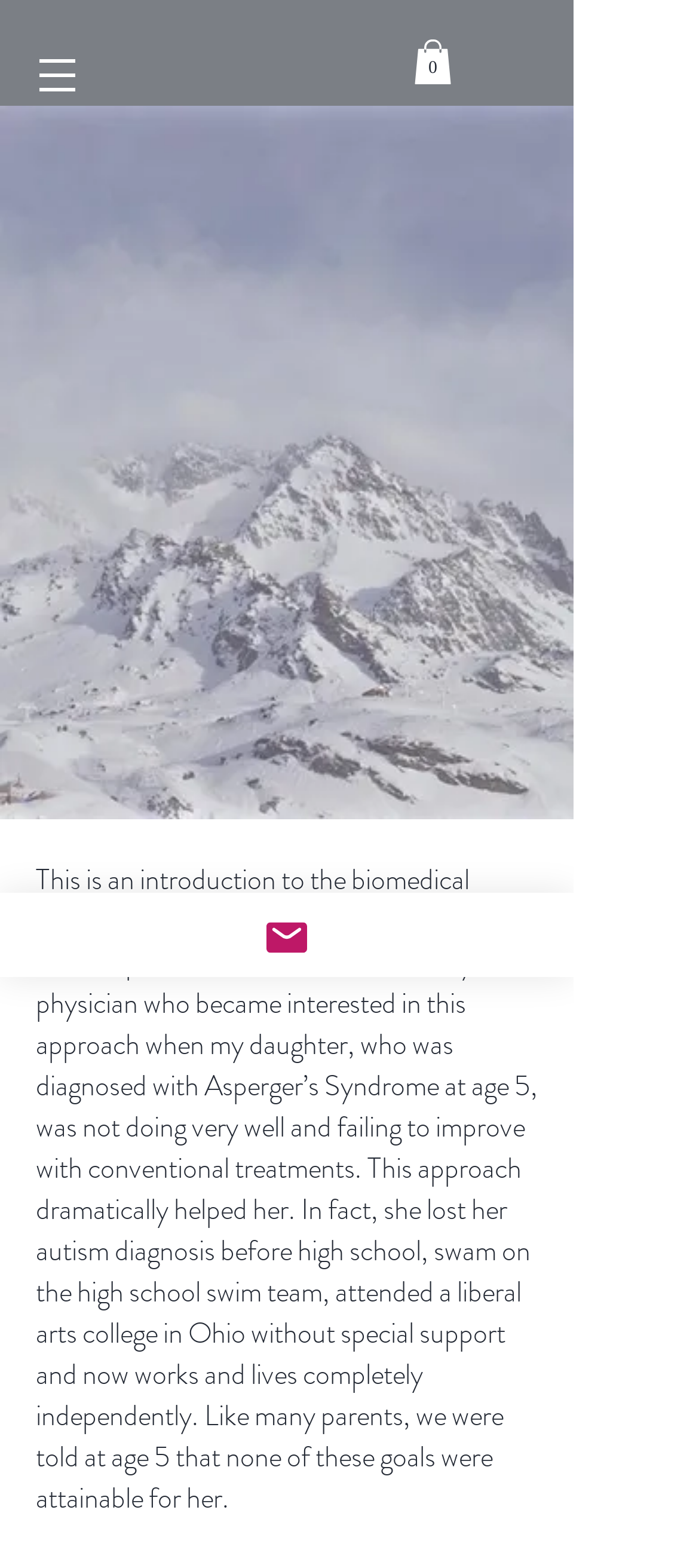Is the author's daughter still diagnosed with autism?
Utilize the image to construct a detailed and well-explained answer.

According to the text, the author's daughter 'lost her autism diagnosis before high school', indicating that she is no longer diagnosed with autism.